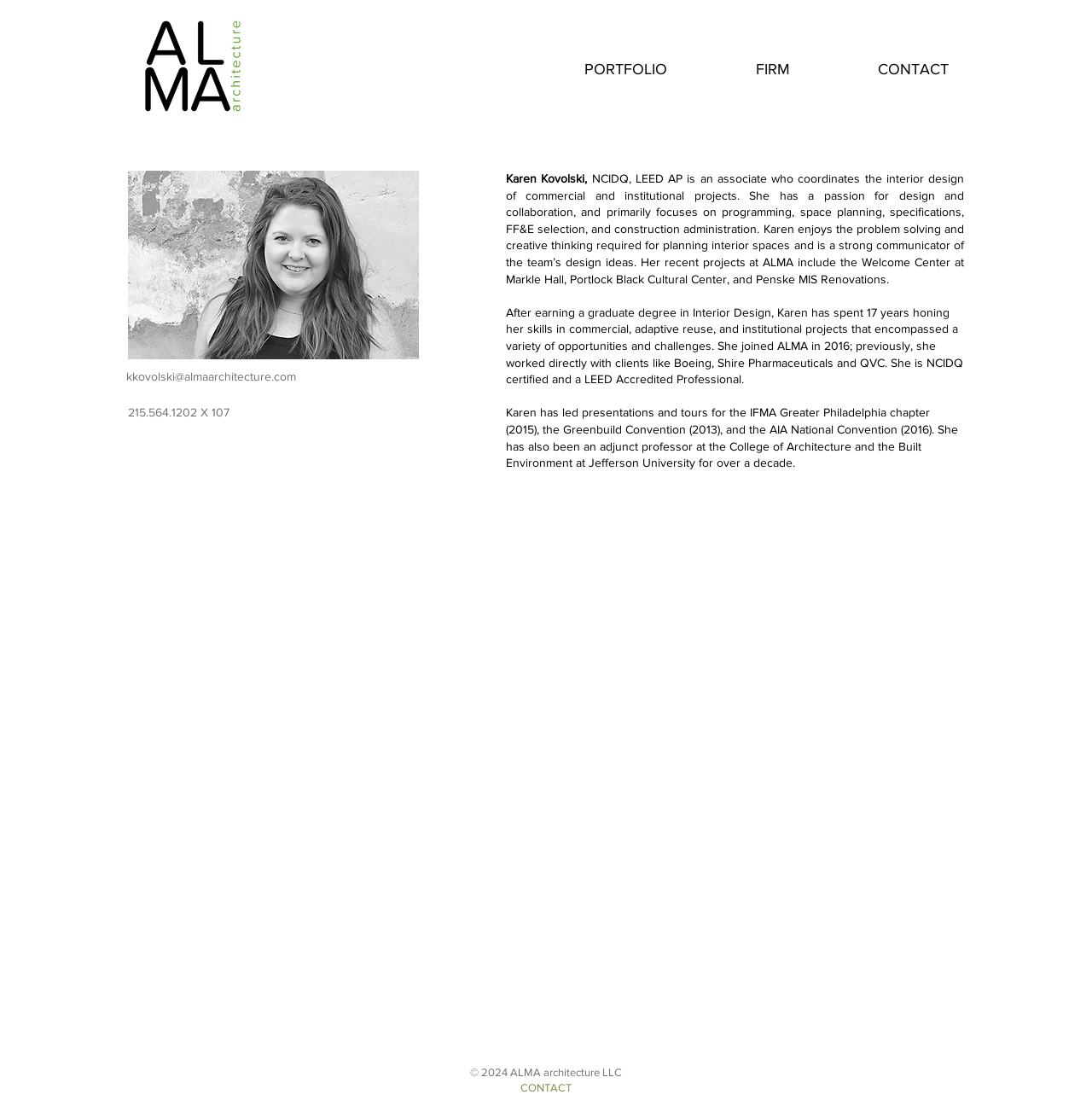Find the coordinates for the bounding box of the element with this description: "kkovolski@almaarchitecture.com".

[0.116, 0.323, 0.398, 0.355]